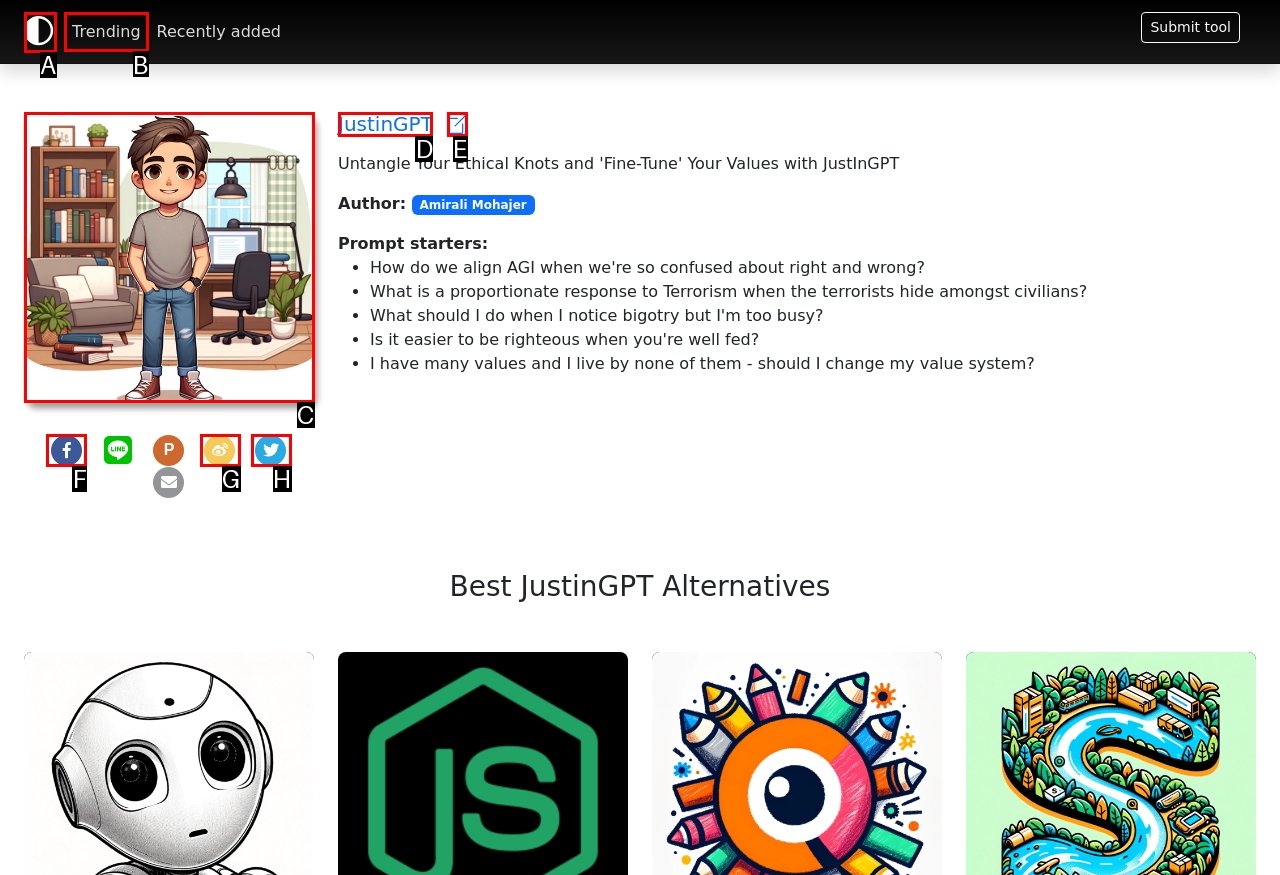Tell me the letter of the UI element to click in order to accomplish the following task: Click on the 'Trending' link
Answer with the letter of the chosen option from the given choices directly.

B